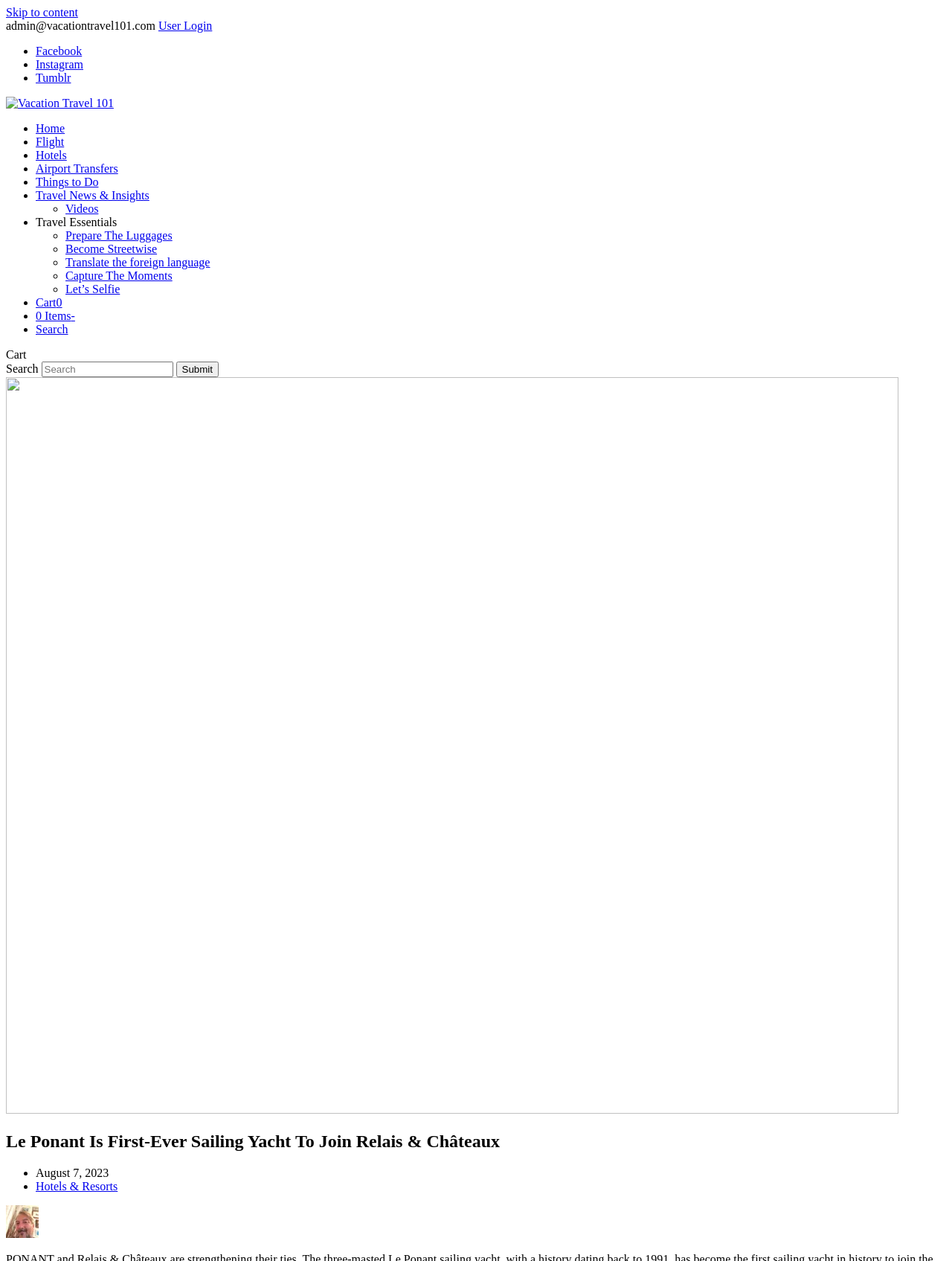Predict the bounding box coordinates of the area that should be clicked to accomplish the following instruction: "Click on User Login". The bounding box coordinates should consist of four float numbers between 0 and 1, i.e., [left, top, right, bottom].

[0.166, 0.015, 0.223, 0.025]